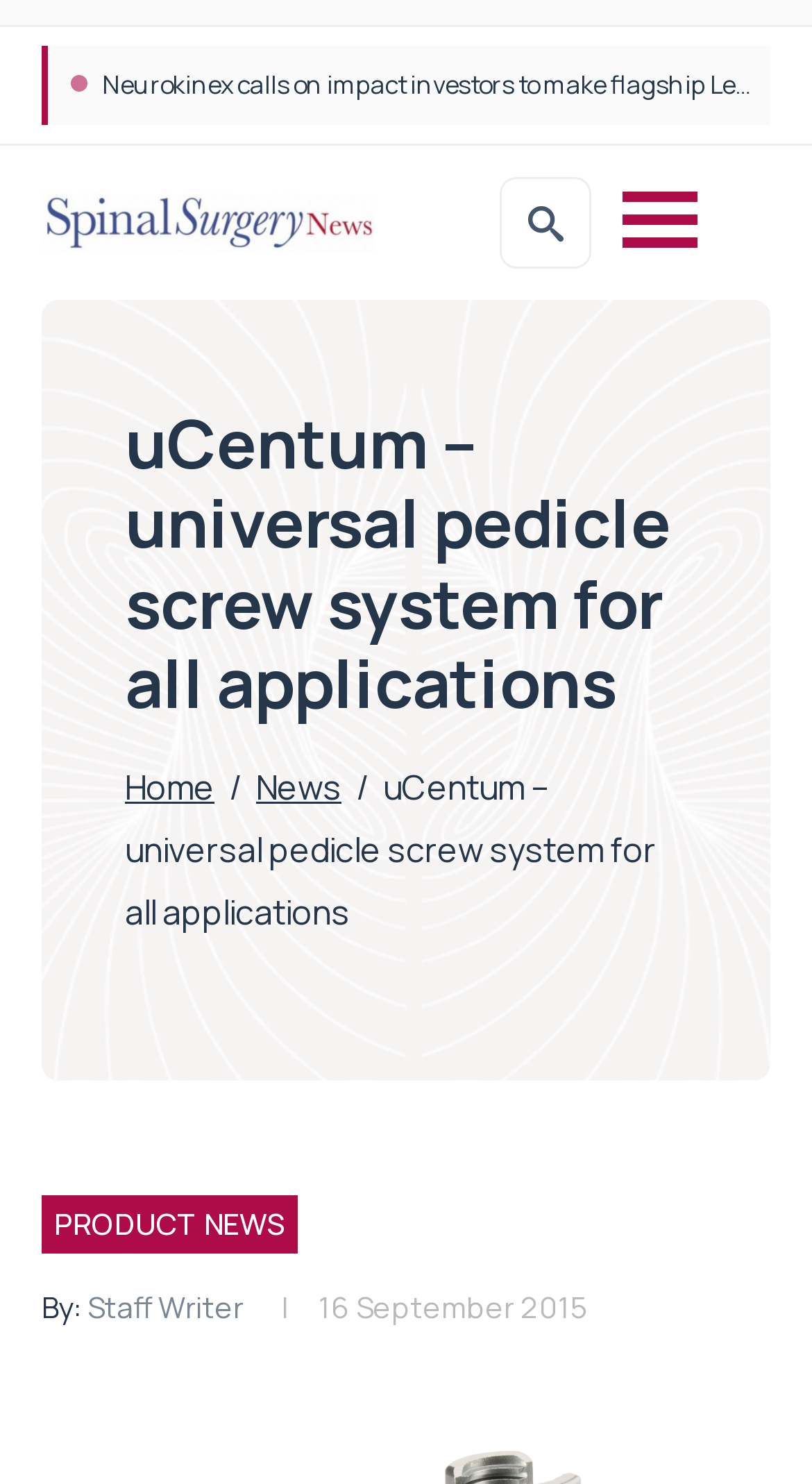Can you specify the bounding box coordinates for the region that should be clicked to fulfill this instruction: "read the article by Staff Writer".

[0.108, 0.867, 0.3, 0.893]